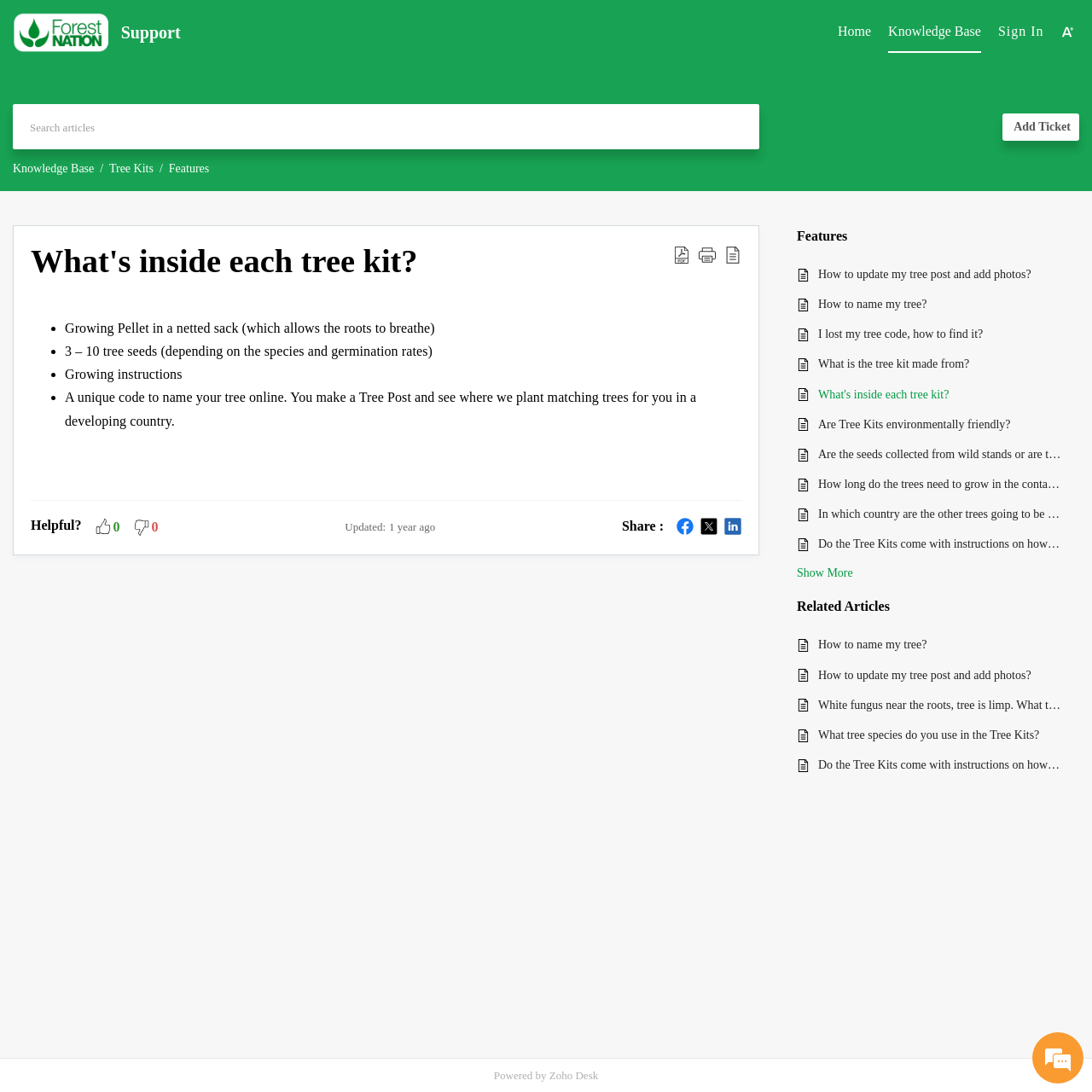Determine the bounding box coordinates of the UI element described below. Use the format (top-left x, top-left y, bottom-right x, bottom-right y) with floating point numbers between 0 and 1: What's inside each tree kit?

[0.749, 0.353, 0.973, 0.37]